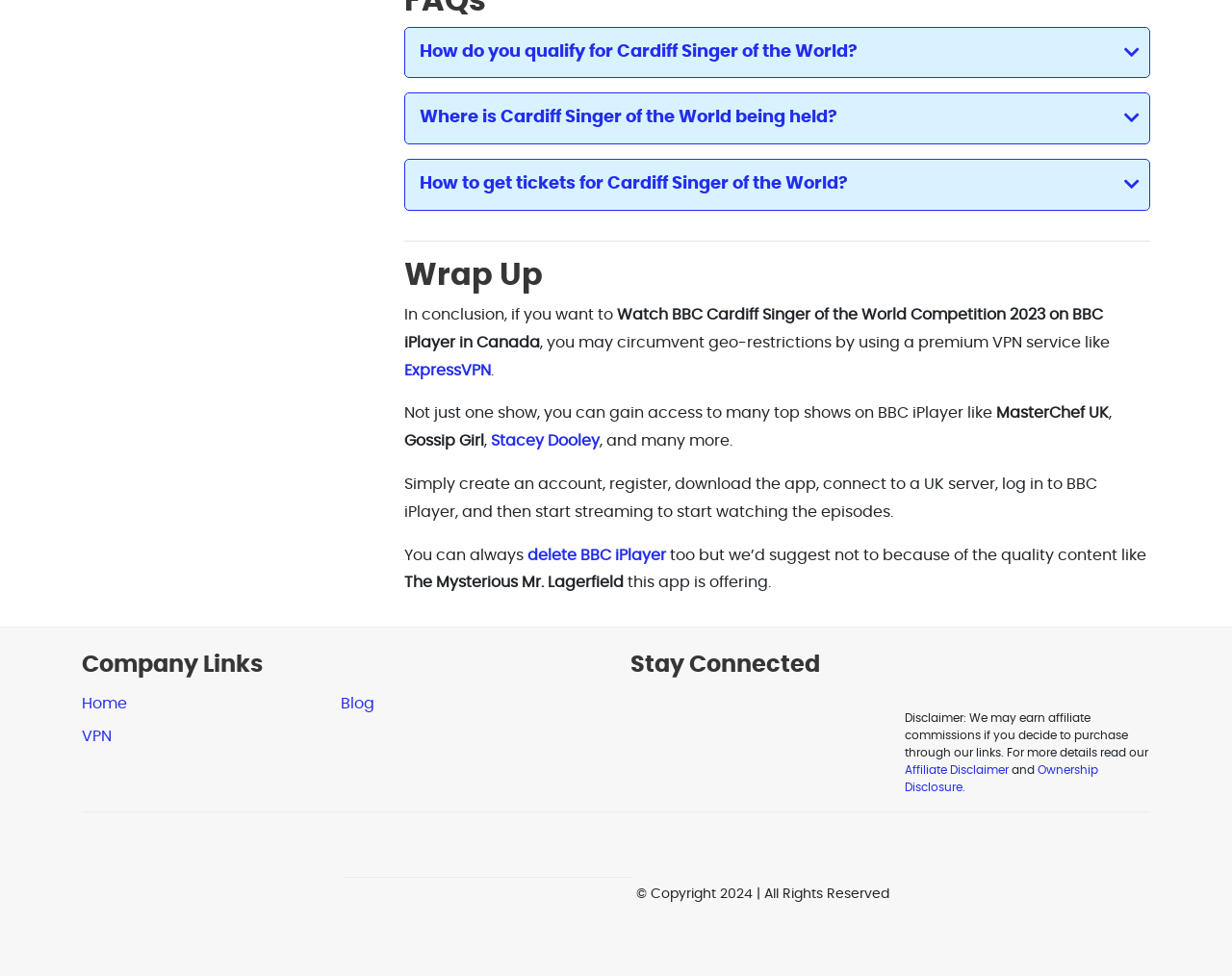Determine the bounding box coordinates of the UI element described by: "ExpressVPN".

[0.328, 0.371, 0.398, 0.387]